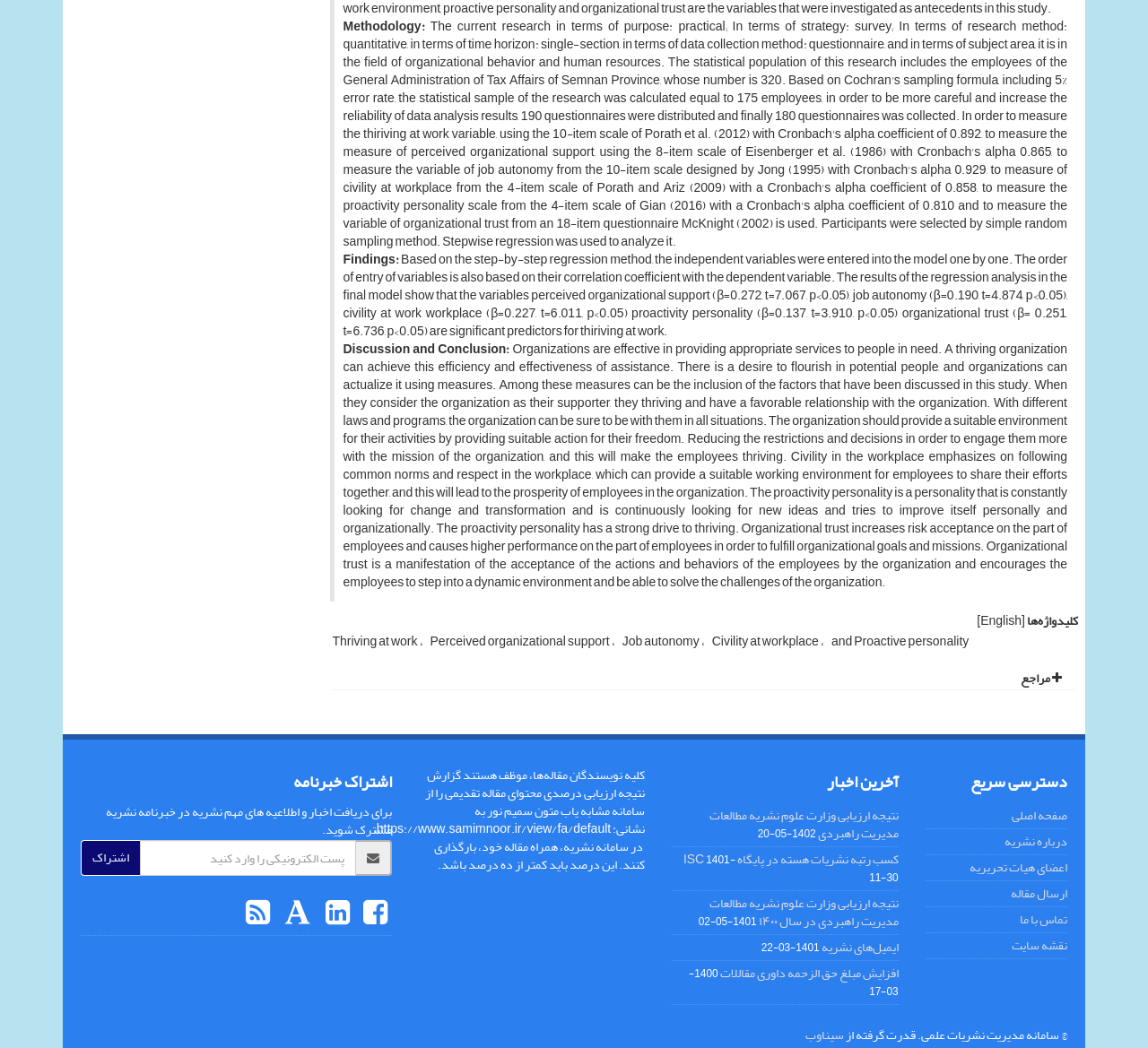Find and provide the bounding box coordinates for the UI element described with: "اشتراک".

[0.07, 0.802, 0.122, 0.836]